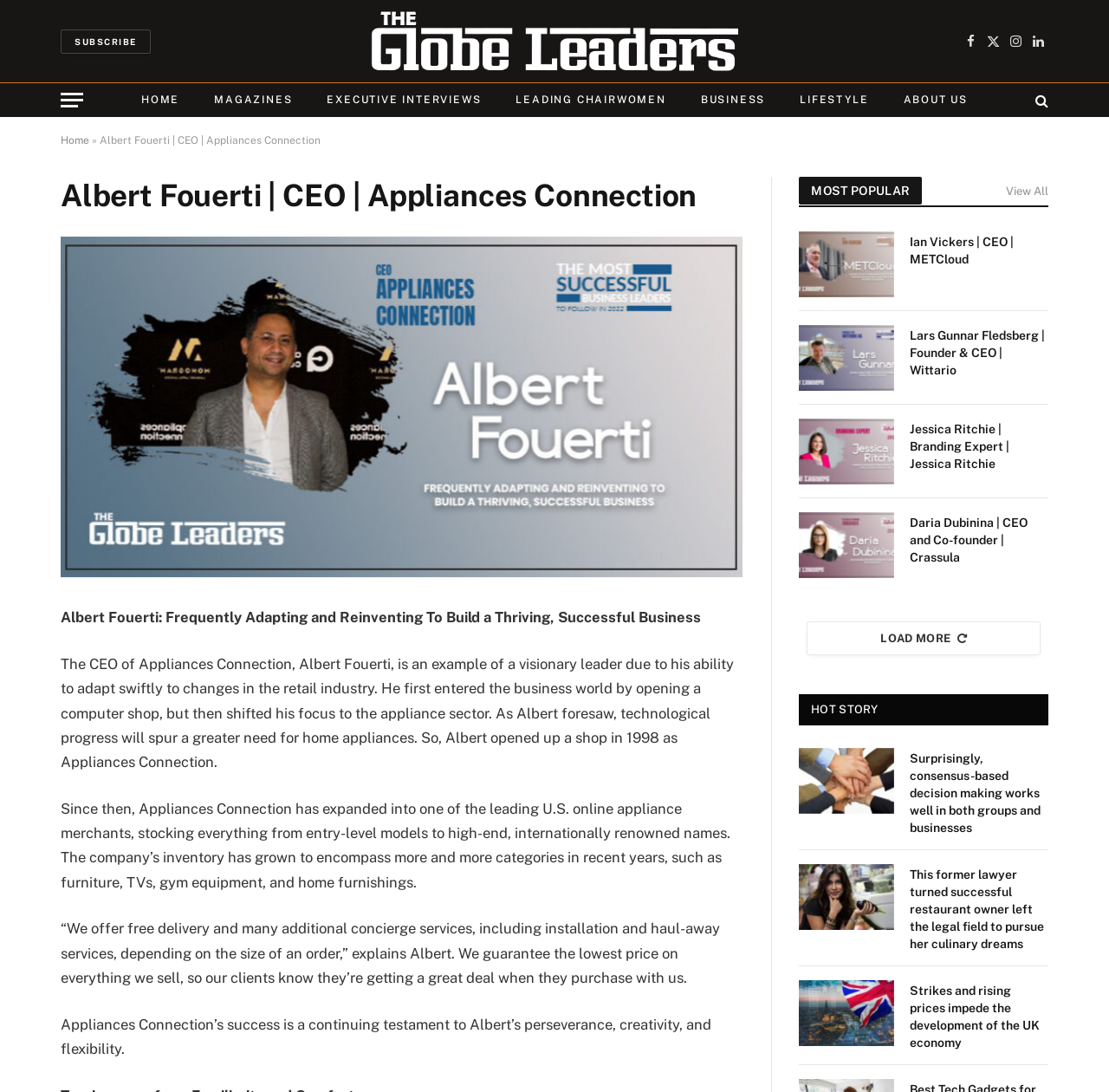What is the name of the magazine section?
Please provide a single word or phrase in response based on the screenshot.

MAGAZINES